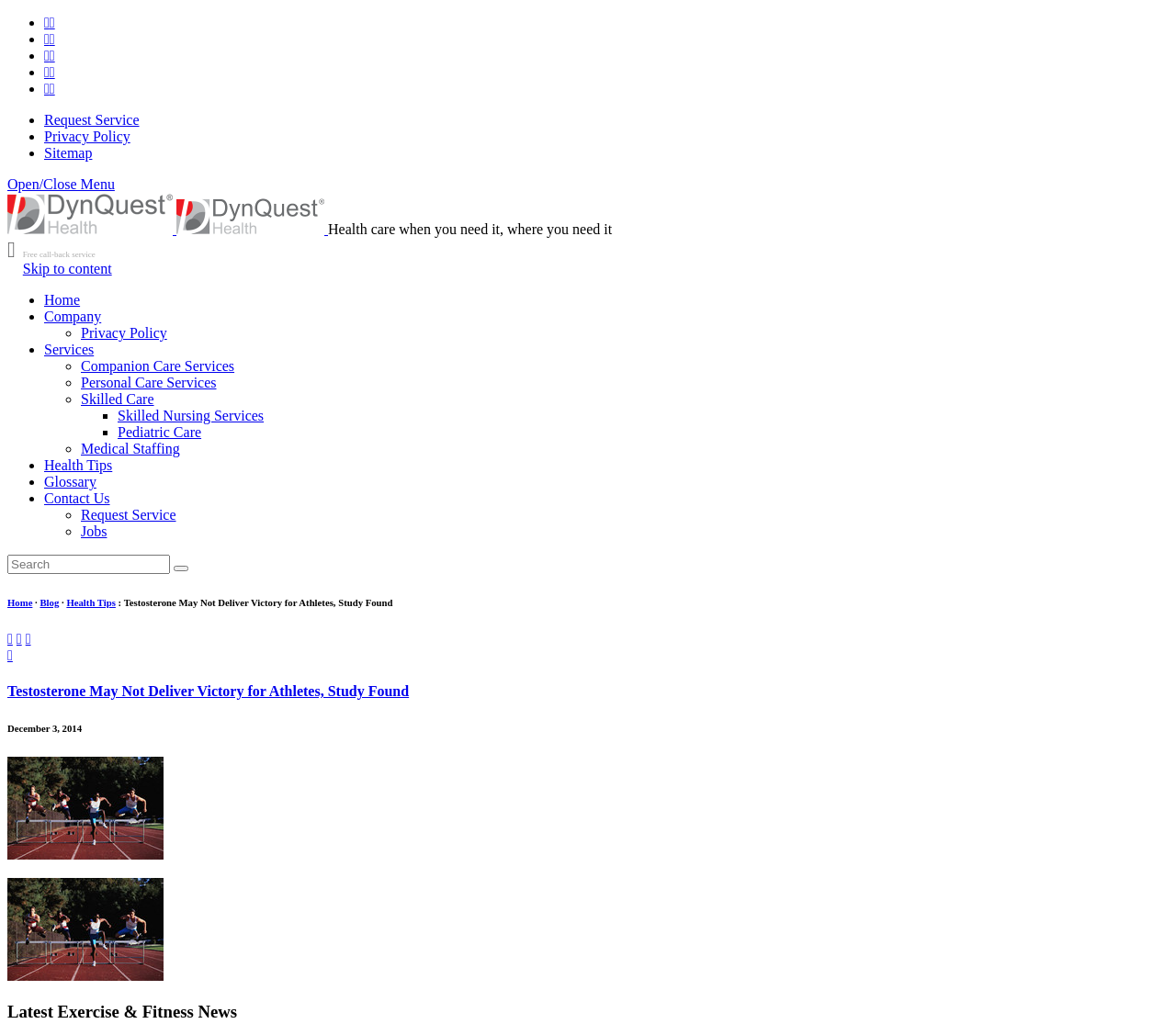Provide an in-depth description of the elements and layout of the webpage.

This webpage is about DynQuest Health, a healthcare service provider. At the top, there is a menu bar with links to "Open/Close Menu", "DynQuest Health", and a search bar. Below the menu bar, there is a logo of DynQuest Health, accompanied by a tagline "Health care when you need it, where you need it". 

On the left side, there is a list of links, including "Home", "Company", "Services", "Health Tips", "Glossary", "Contact Us", and "Request Service". Some of these links have sub-links, such as "Services" which has sub-links to "Companion Care Services", "Personal Care Services", "Skilled Care", and "Medical Staffing". 

In the main content area, there is a heading that reads "Home · Blog · Health Tips : Testosterone May Not Deliver Victory for Athletes, Study Found", which suggests that the current page is a blog post or news article. The article title is "Testosterone May Not Deliver Victory for Athletes, Study Found", and it is dated December 3, 2014. There is an image related to the article, and a section titled "Latest Exercise & Fitness News". 

At the bottom of the page, there are links to "Privacy Policy", "Sitemap", and "Request Service", as well as a phone number and a call-back service.